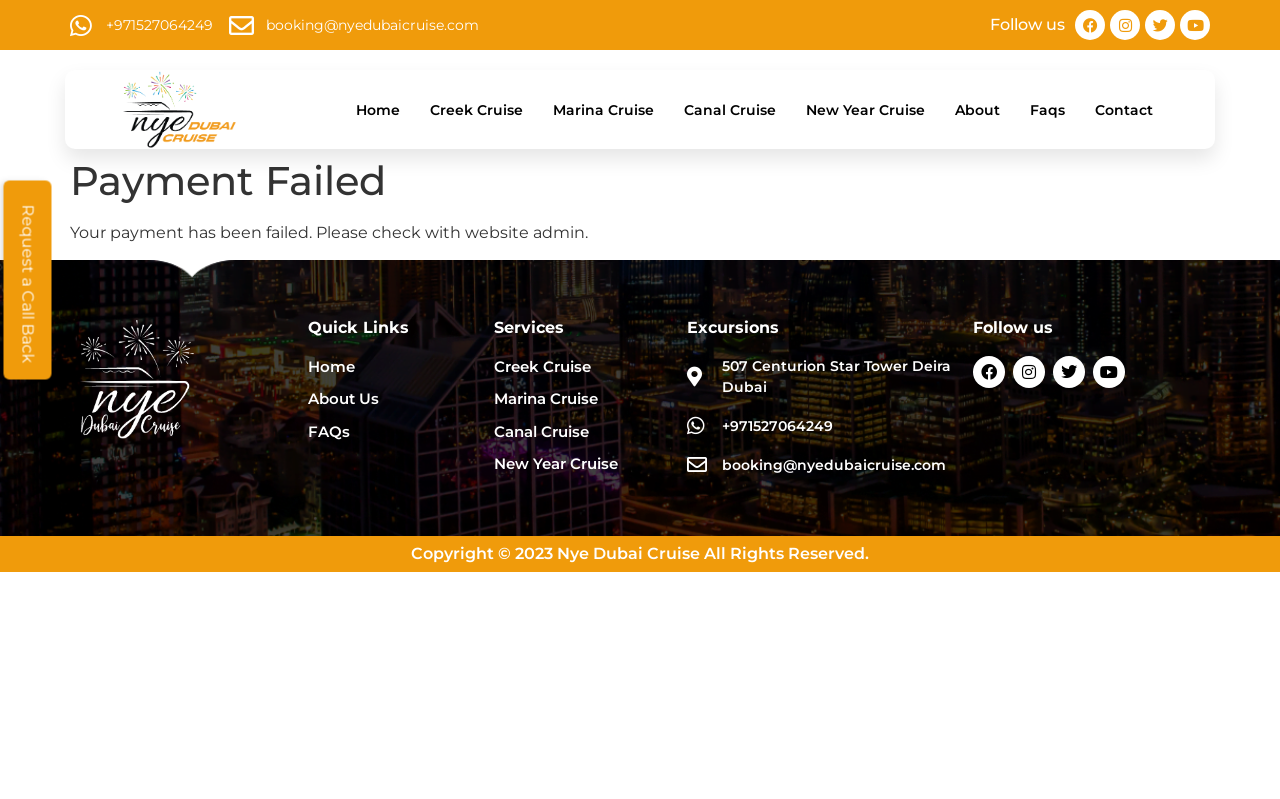What is the copyright year of the website?
Based on the image, provide your answer in one word or phrase.

2023